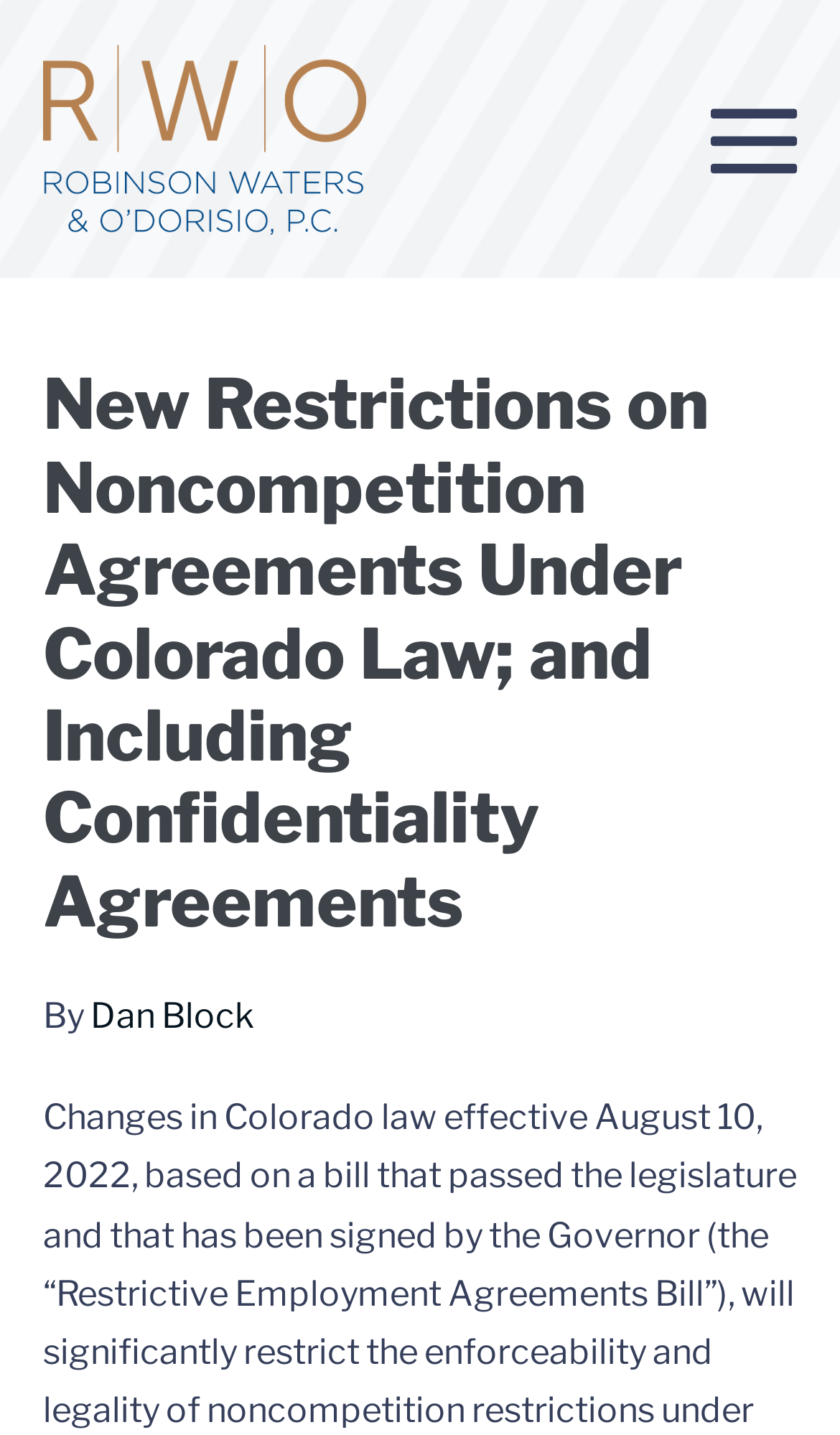What is the topic of the article?
Based on the image, answer the question with a single word or brief phrase.

Noncompetition Agreements Under Colorado Law